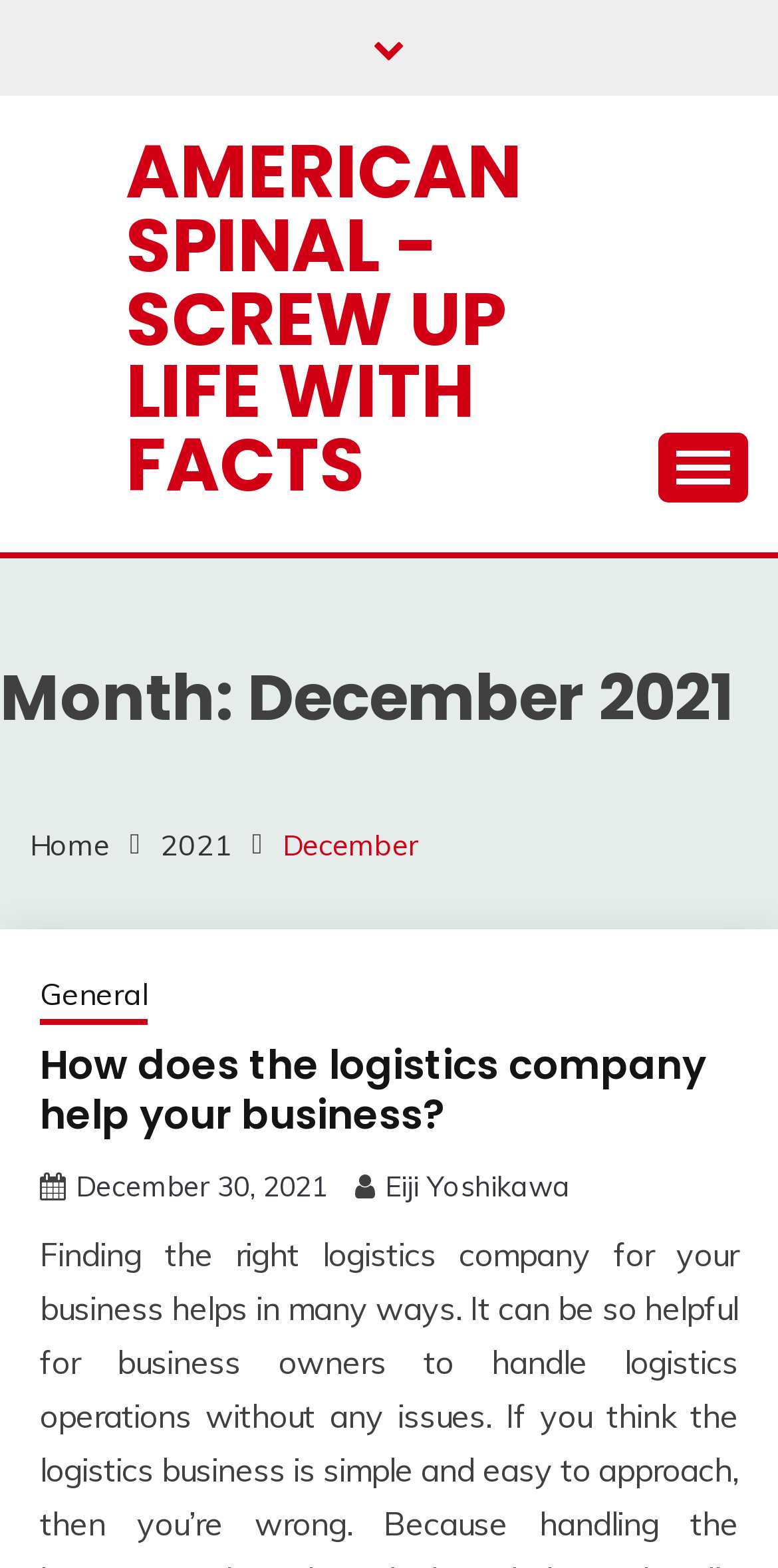Using floating point numbers between 0 and 1, provide the bounding box coordinates in the format (top-left x, top-left y, bottom-right x, bottom-right y). Locate the UI element described here: Facebook

None